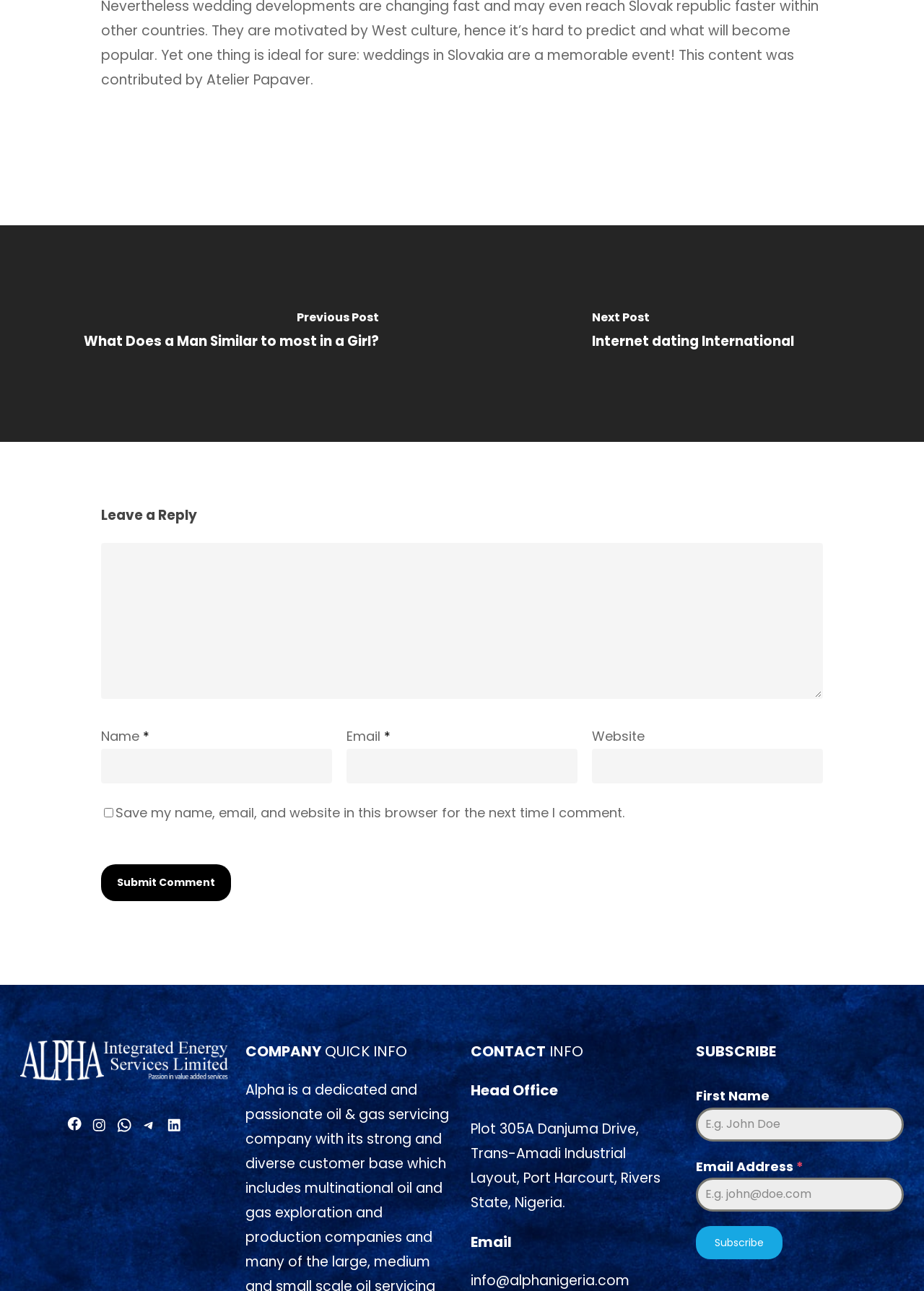Locate the bounding box of the user interface element based on this description: "parent_node: Website name="url"".

[0.641, 0.58, 0.891, 0.607]